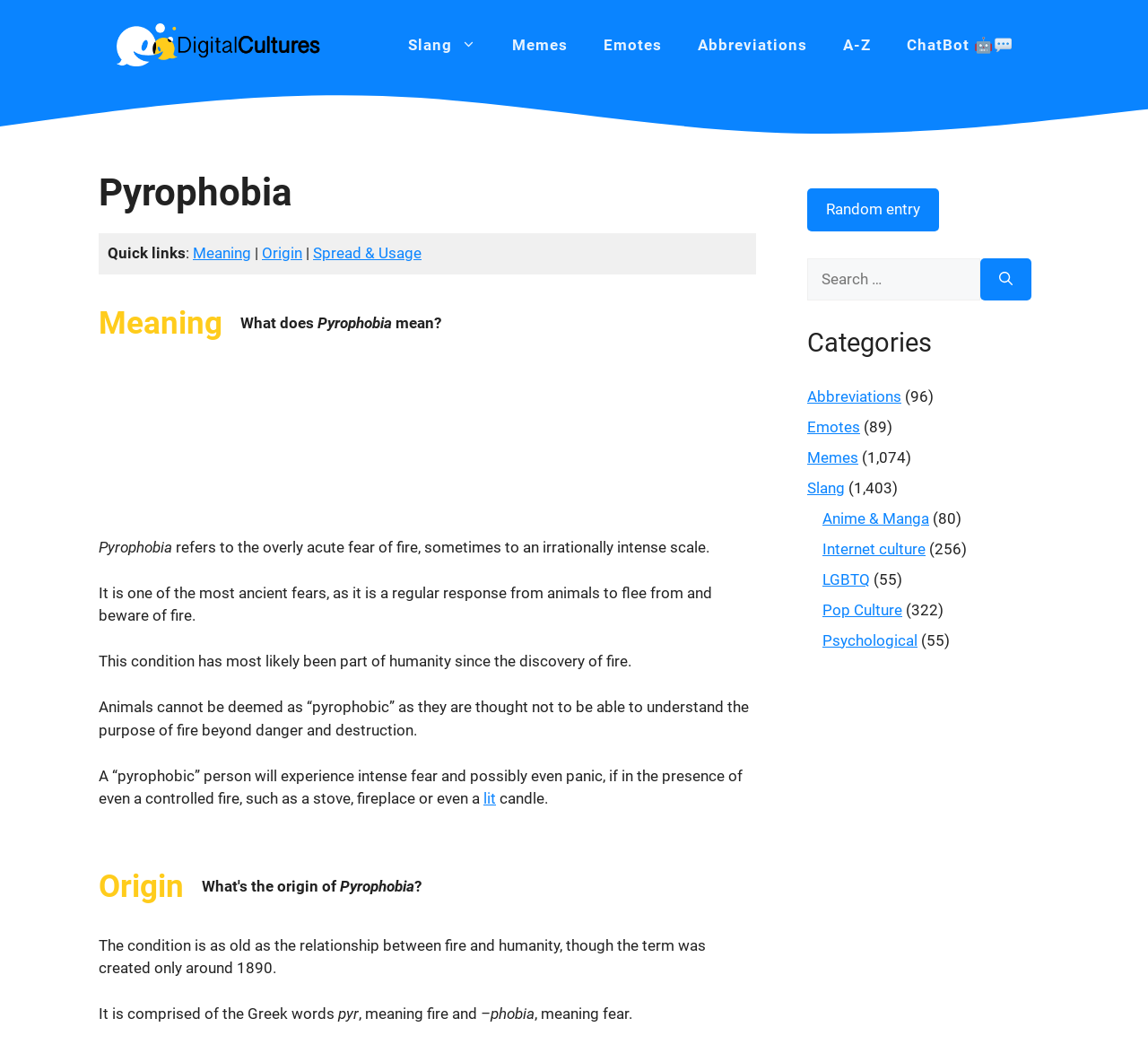Please find the bounding box coordinates of the clickable region needed to complete the following instruction: "Click on the 'Random entry' button". The bounding box coordinates must consist of four float numbers between 0 and 1, i.e., [left, top, right, bottom].

[0.703, 0.179, 0.818, 0.219]